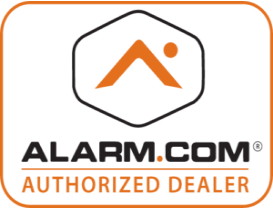What shape is the border around the logo?
Please analyze the image and answer the question with as much detail as possible.

The logo is encased in a hexagonal border, outlined in orange, which enhances its visibility and provides a unique shape to the logo.